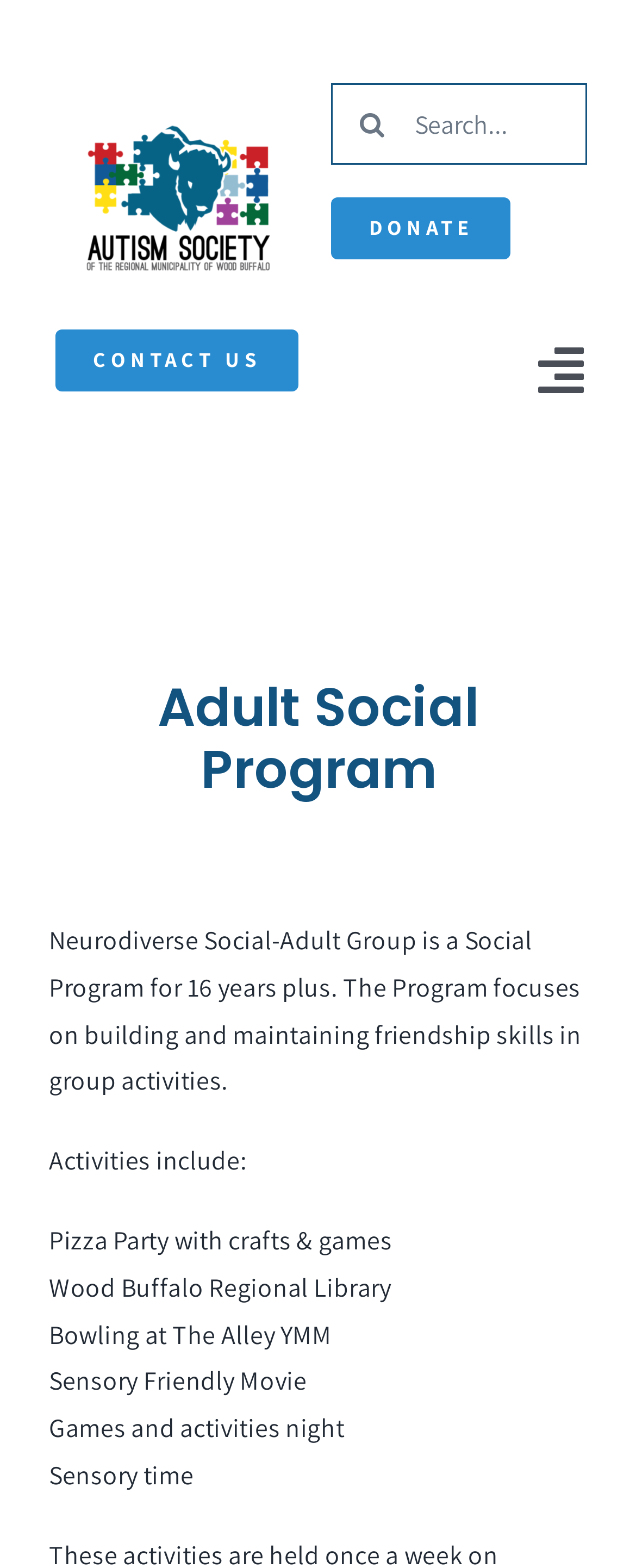How can I contact the organization?
Using the image, elaborate on the answer with as much detail as possible.

The 'CONTACT US' link is located at the top right corner of the webpage, below the logo. It is a link that allows users to contact the organization.